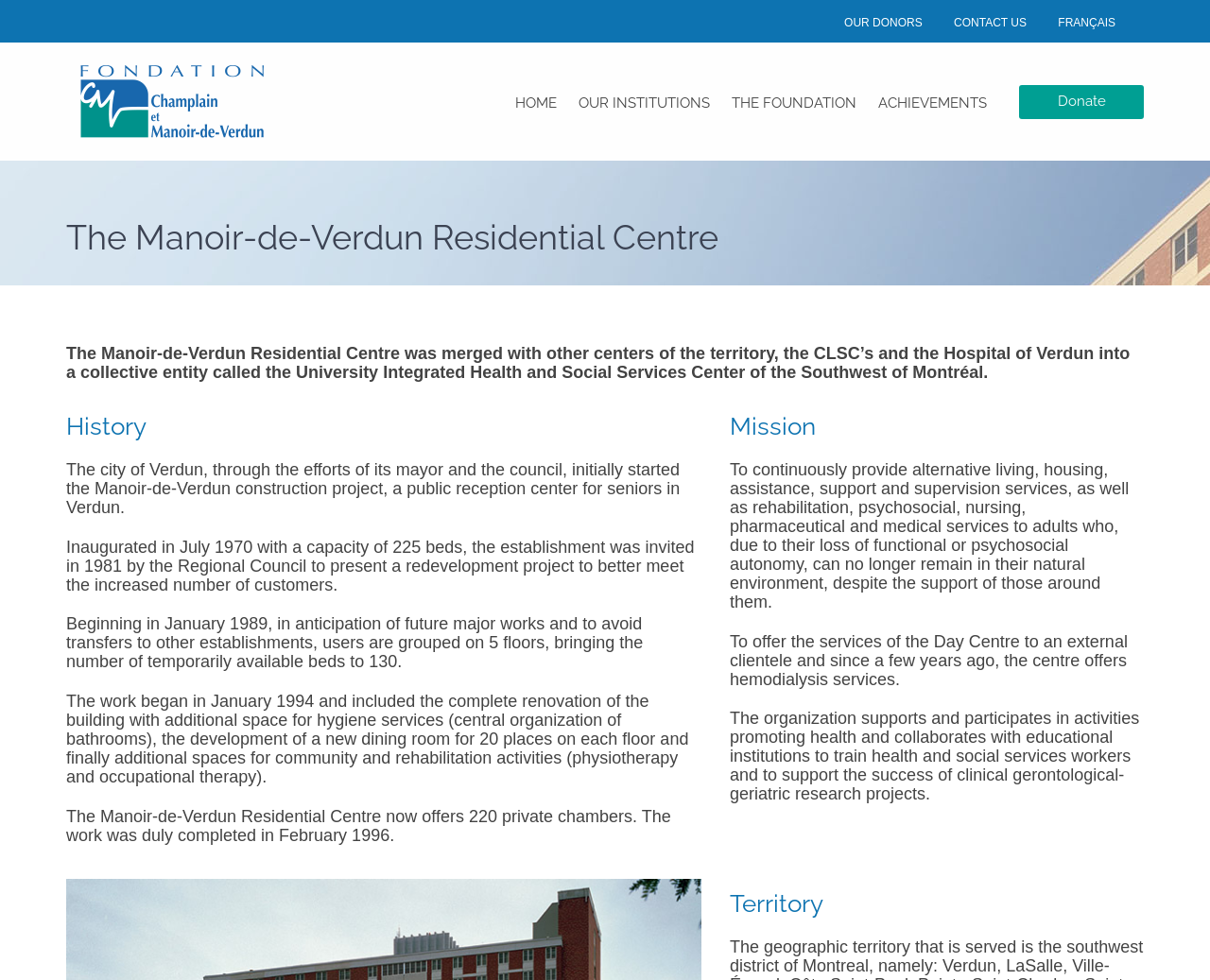Based on the image, provide a detailed and complete answer to the question: 
When was the renovation of the building completed?

I found the answer by reading the static text element that describes the history of the Manoir-de-Verdun Residential Centre, which mentions that the work was duly completed in February 1996.